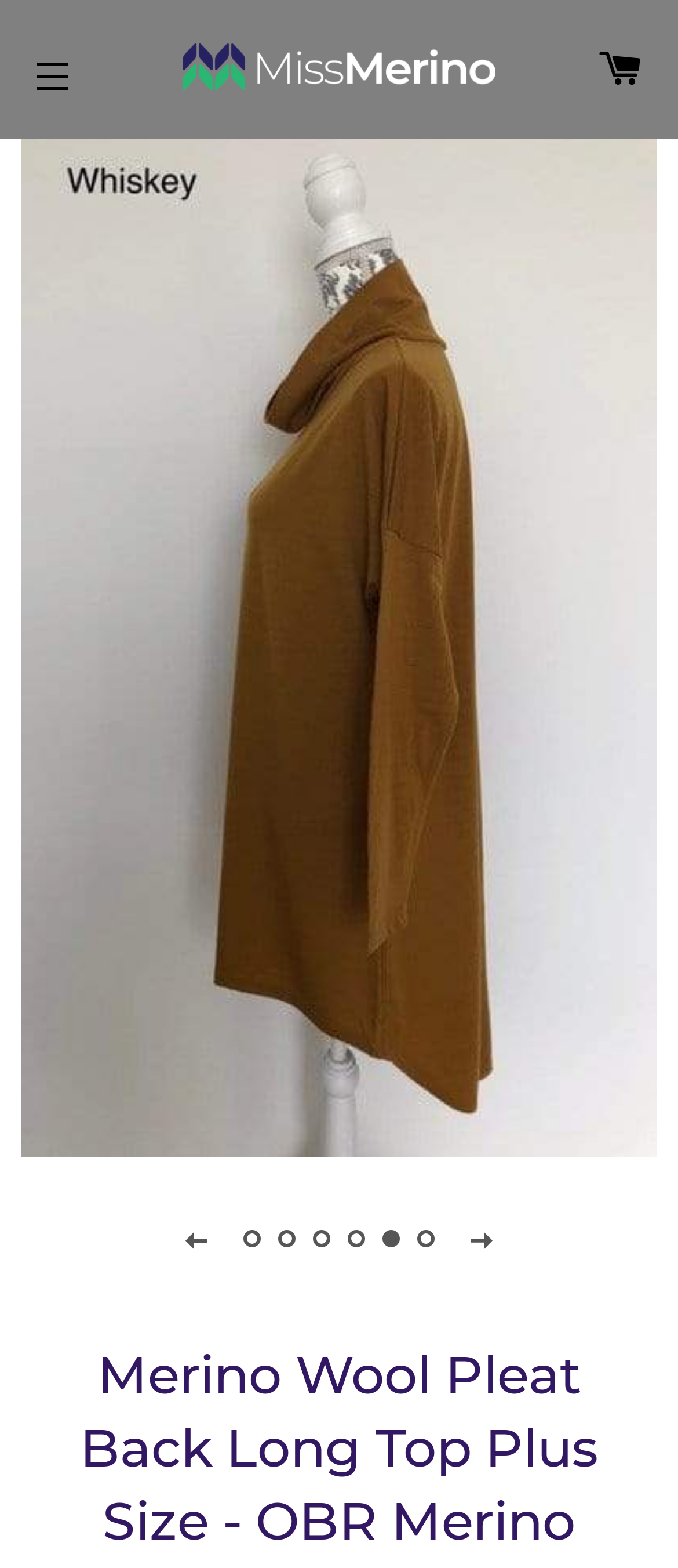What is the type of fabric used in the product?
Please use the visual content to give a single word or phrase answer.

Merino Wool